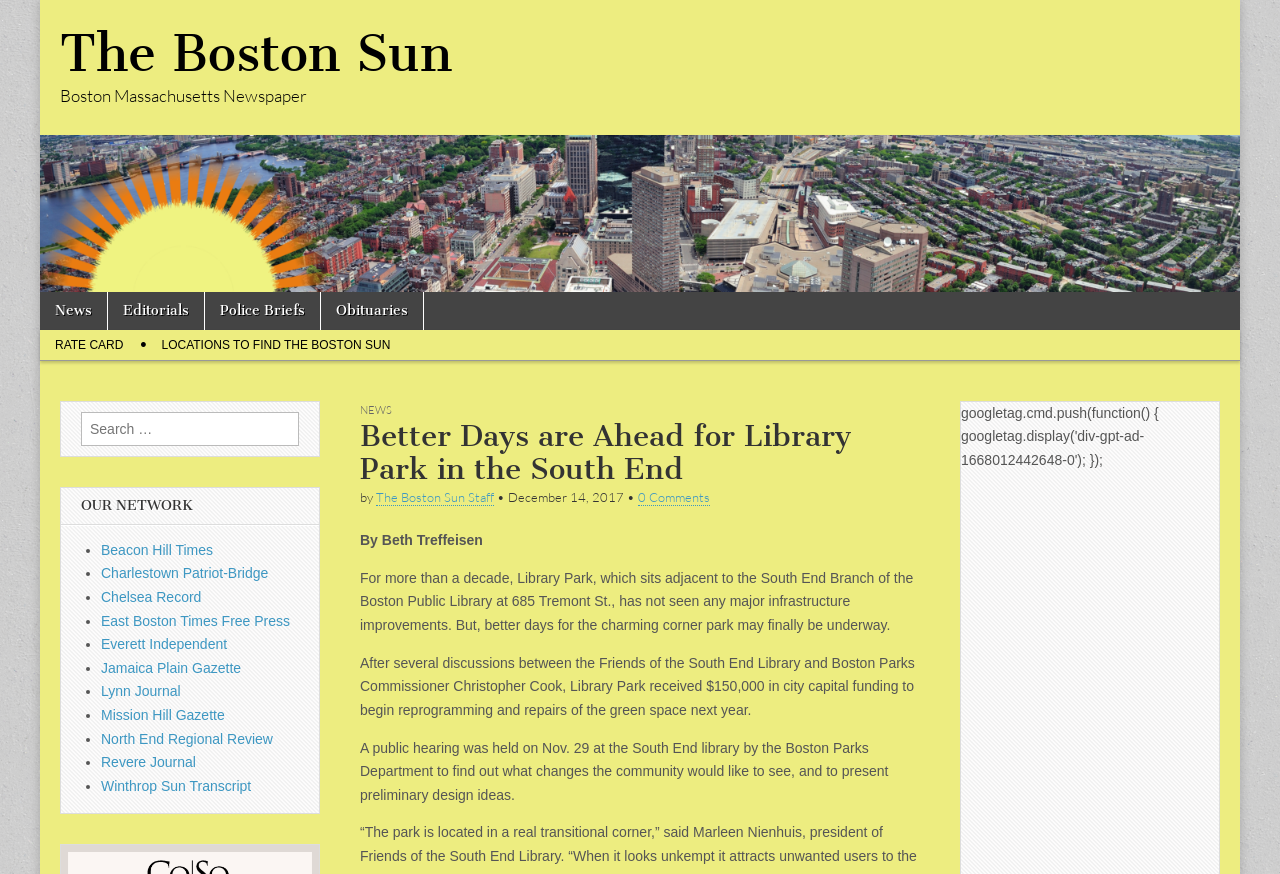Can you give a detailed response to the following question using the information from the image? What is the location of the South End Branch of the Boston Public Library?

The article mentions 'Library Park, which sits adjacent to the South End Branch of the Boston Public Library at 685 Tremont St.' in the text, indicating that the location of the South End Branch of the Boston Public Library is 685 Tremont St.